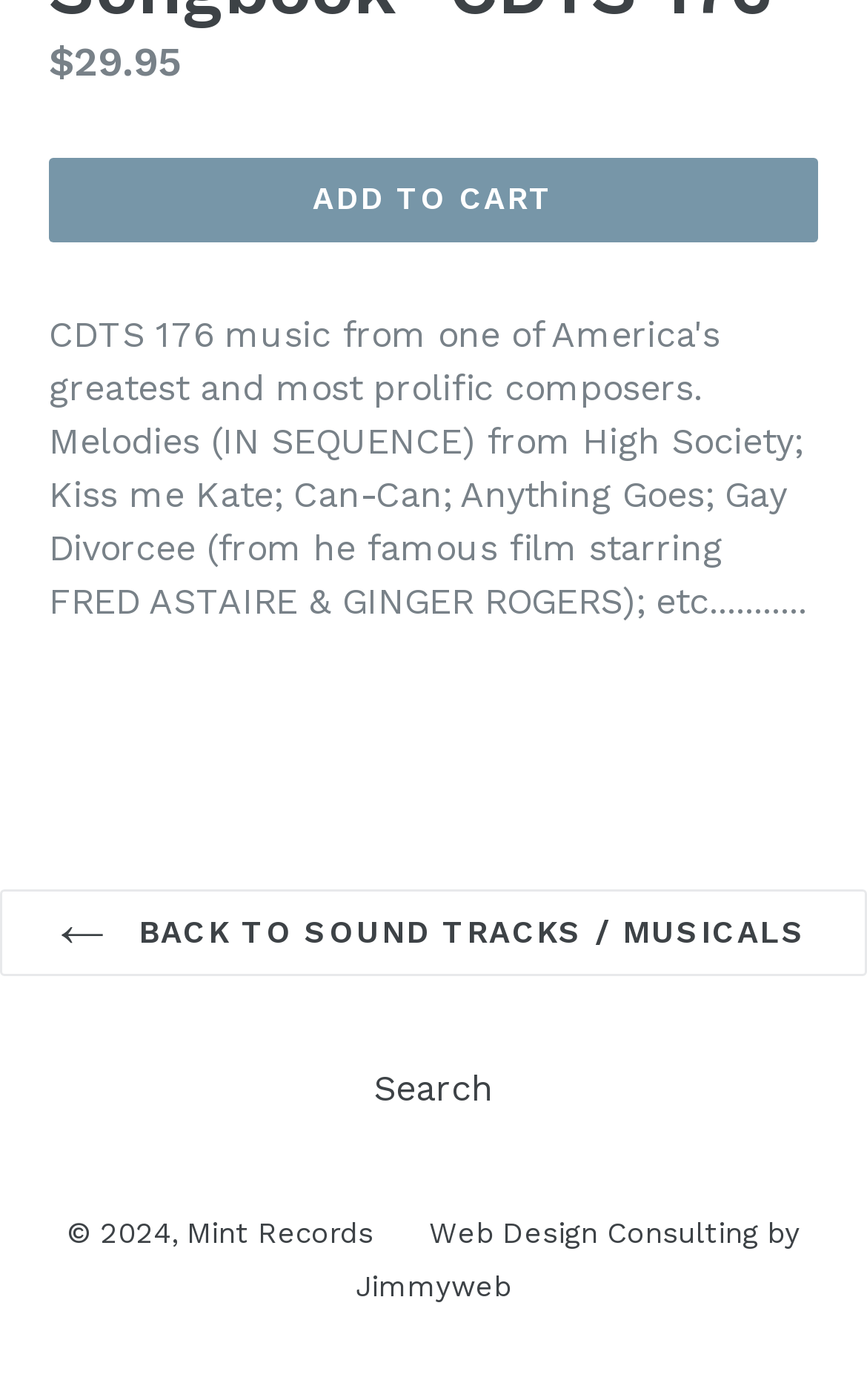Provide a short answer using a single word or phrase for the following question: 
How many links are there in the footer section?

5